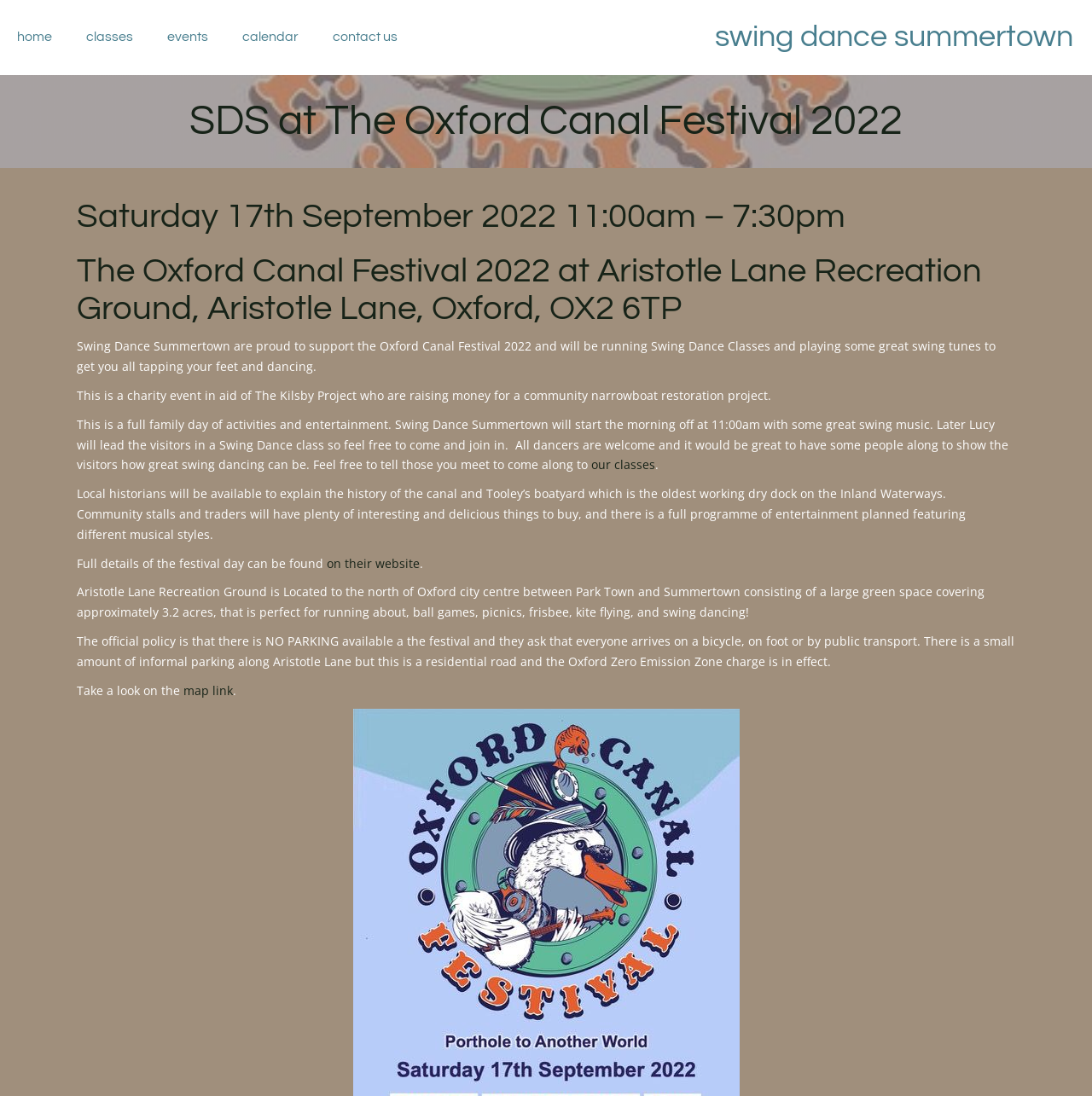Determine the bounding box coordinates of the clickable element to achieve the following action: 'visit our classes'. Provide the coordinates as four float values between 0 and 1, formatted as [left, top, right, bottom].

[0.541, 0.417, 0.6, 0.431]